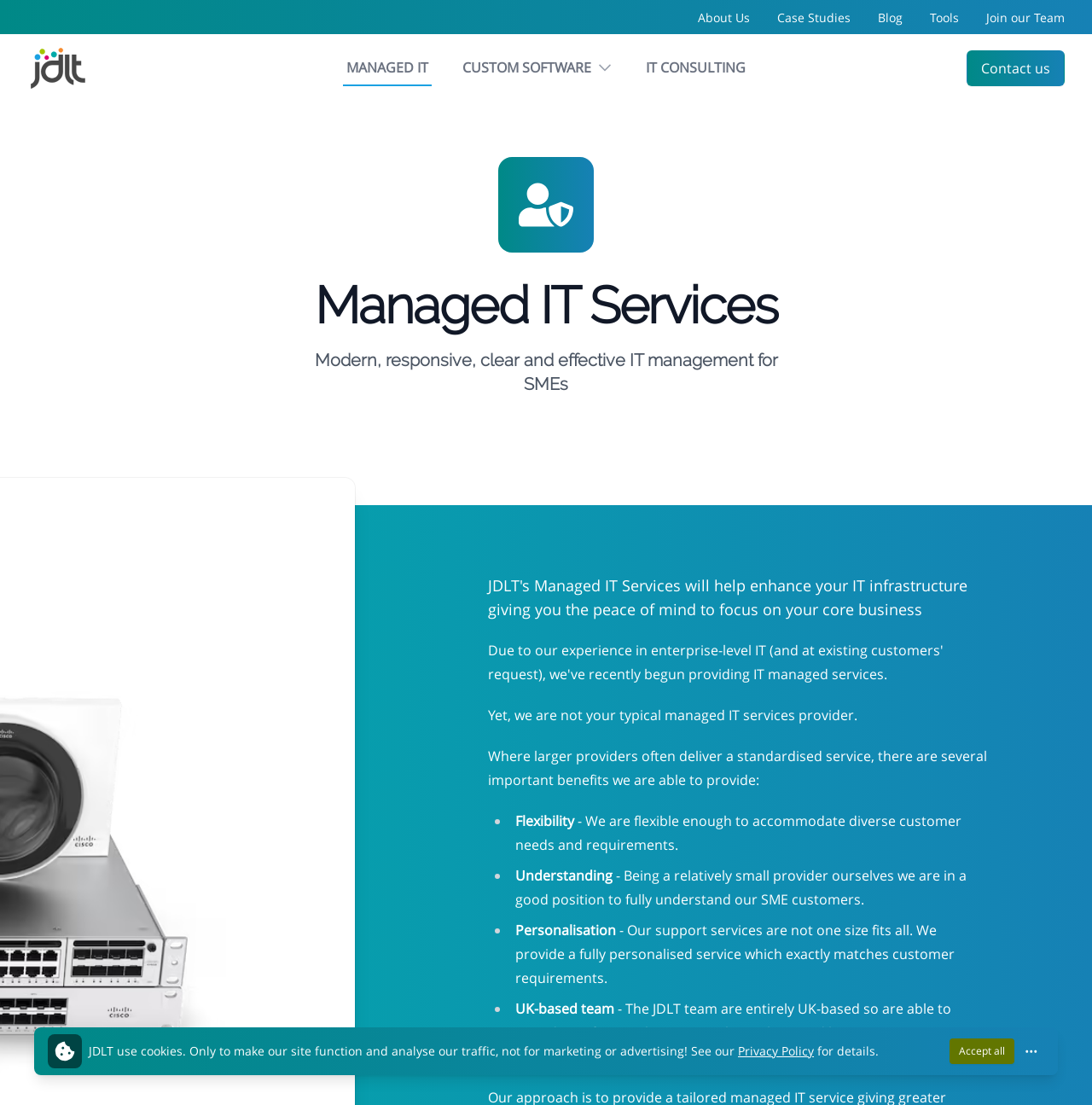Locate the bounding box coordinates of the clickable area needed to fulfill the instruction: "Click on CUSTOM SOFTWARE".

[0.42, 0.046, 0.563, 0.078]